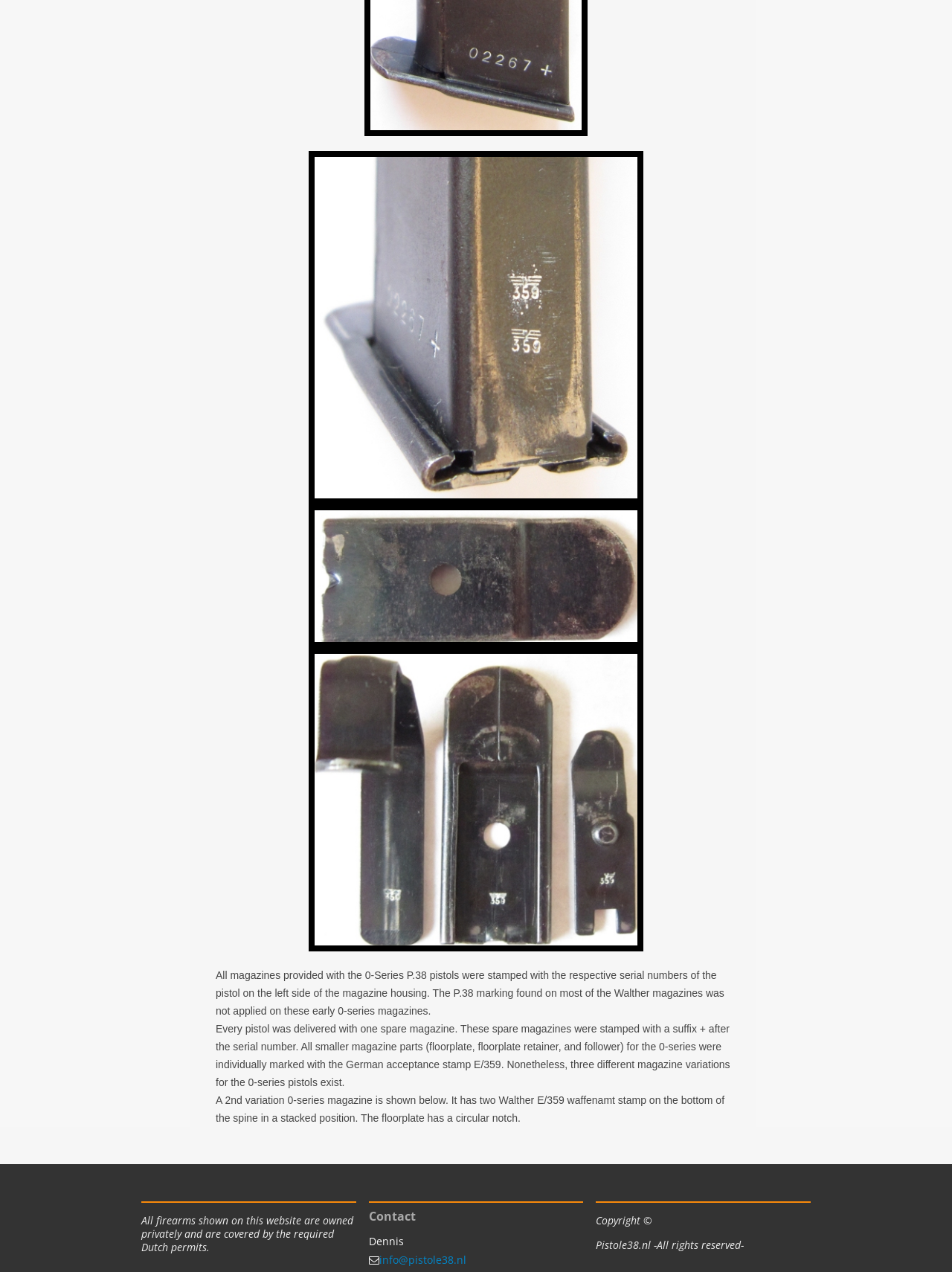What is the contact email address?
Using the image as a reference, give a one-word or short phrase answer.

info@pistole38.nl